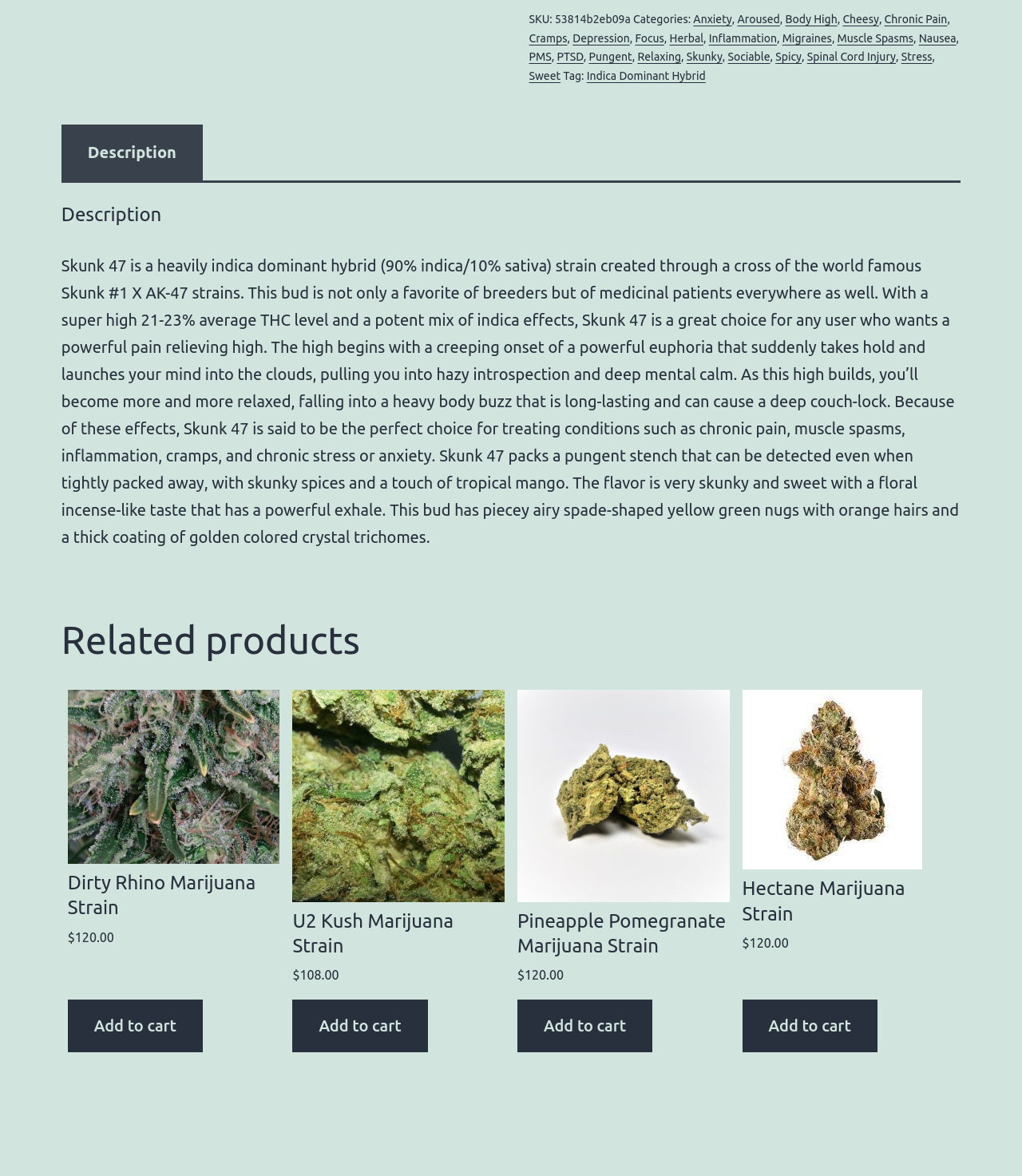Please determine the bounding box coordinates for the UI element described here. Use the format (top-left x, top-left y, bottom-right x, bottom-right y) with values bounded between 0 and 1: Chronic Pain

[0.865, 0.011, 0.927, 0.022]